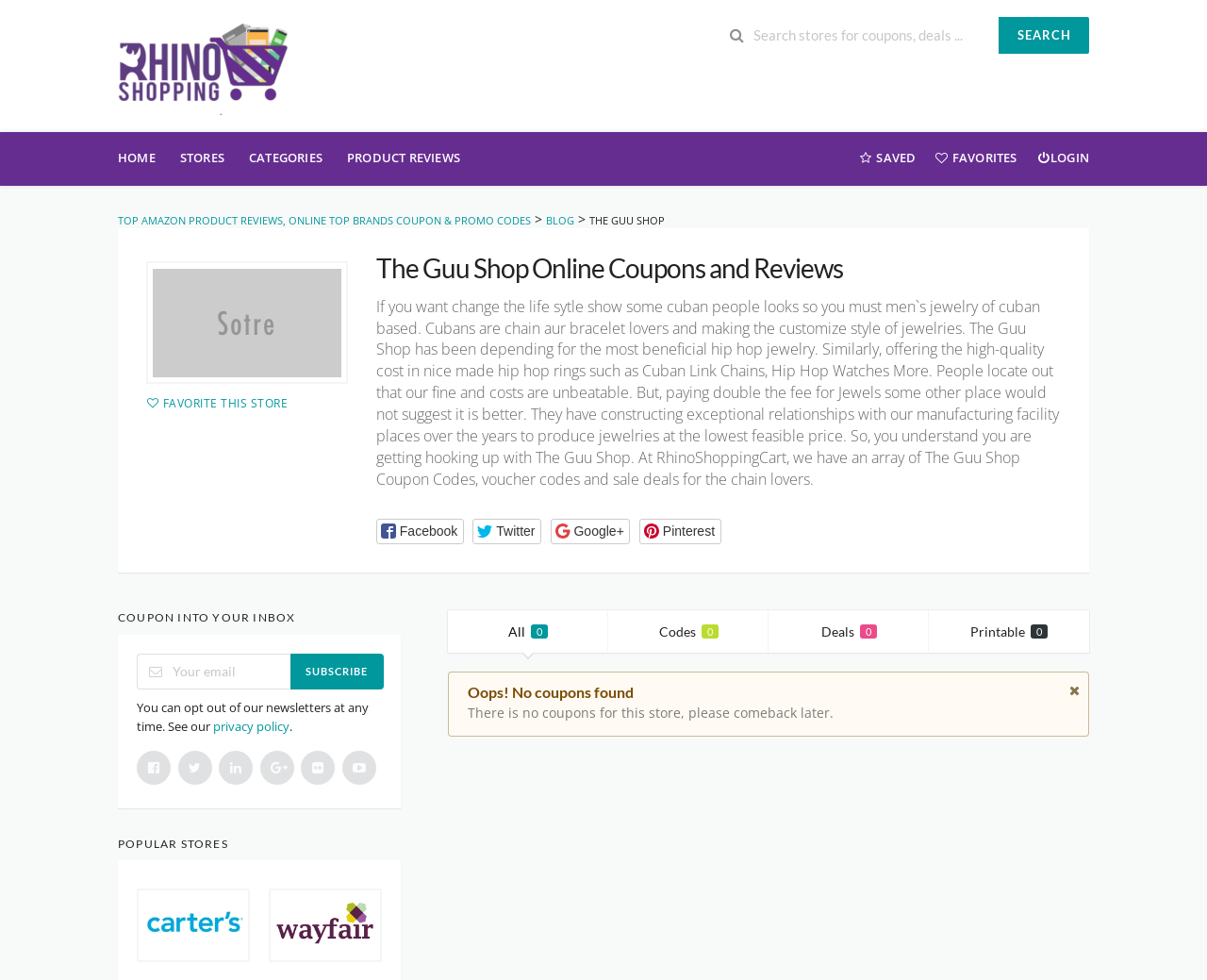Identify the bounding box coordinates for the UI element mentioned here: "Blog". Provide the coordinates as four float values between 0 and 1, i.e., [left, top, right, bottom].

[0.452, 0.218, 0.476, 0.232]